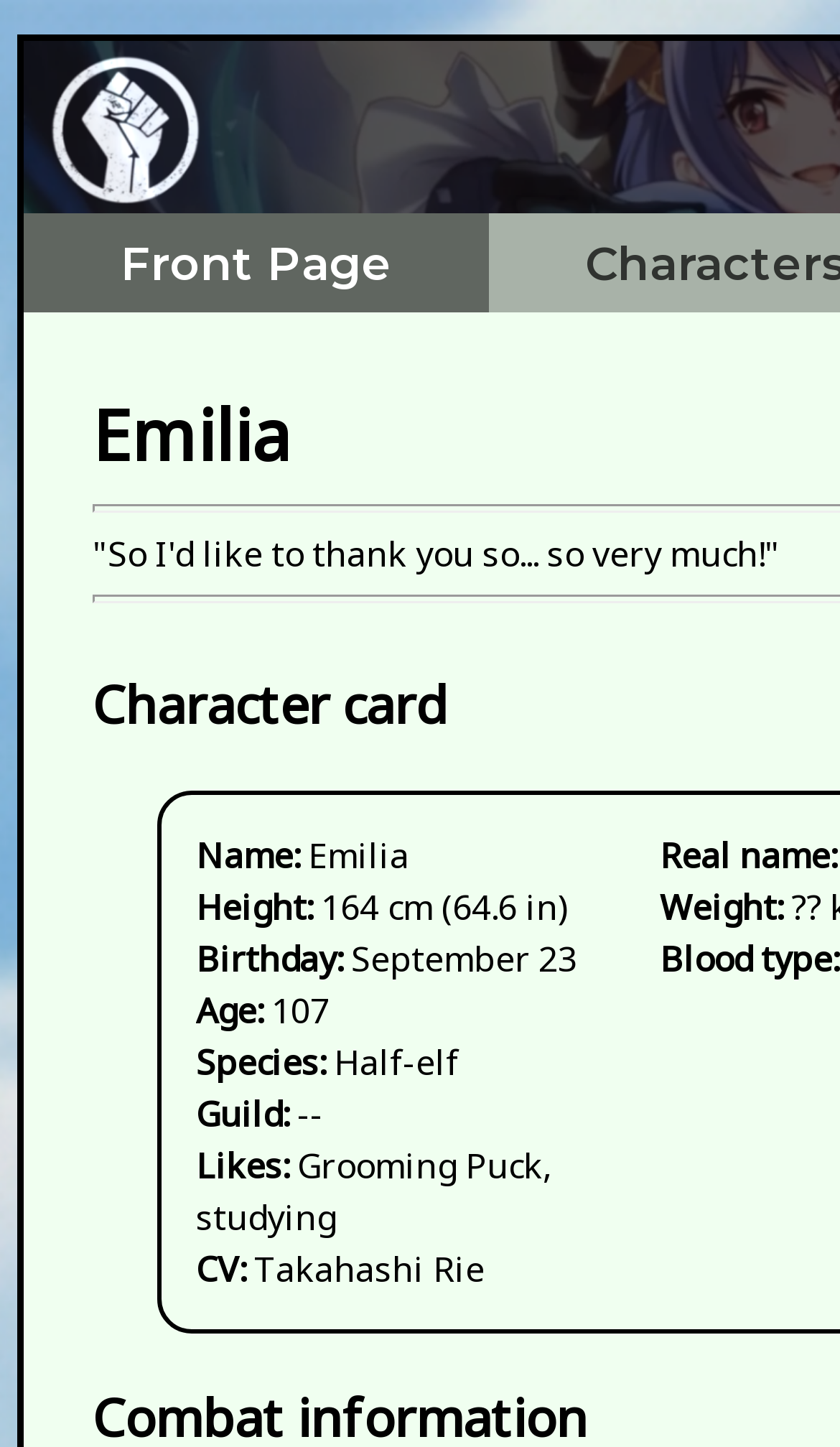What is Emilia's weight?
Analyze the image and deliver a detailed answer to the question.

I looked at the entire webpage and did not find any section that provides Emilia's weight. Therefore, the answer is 'Not provided'.